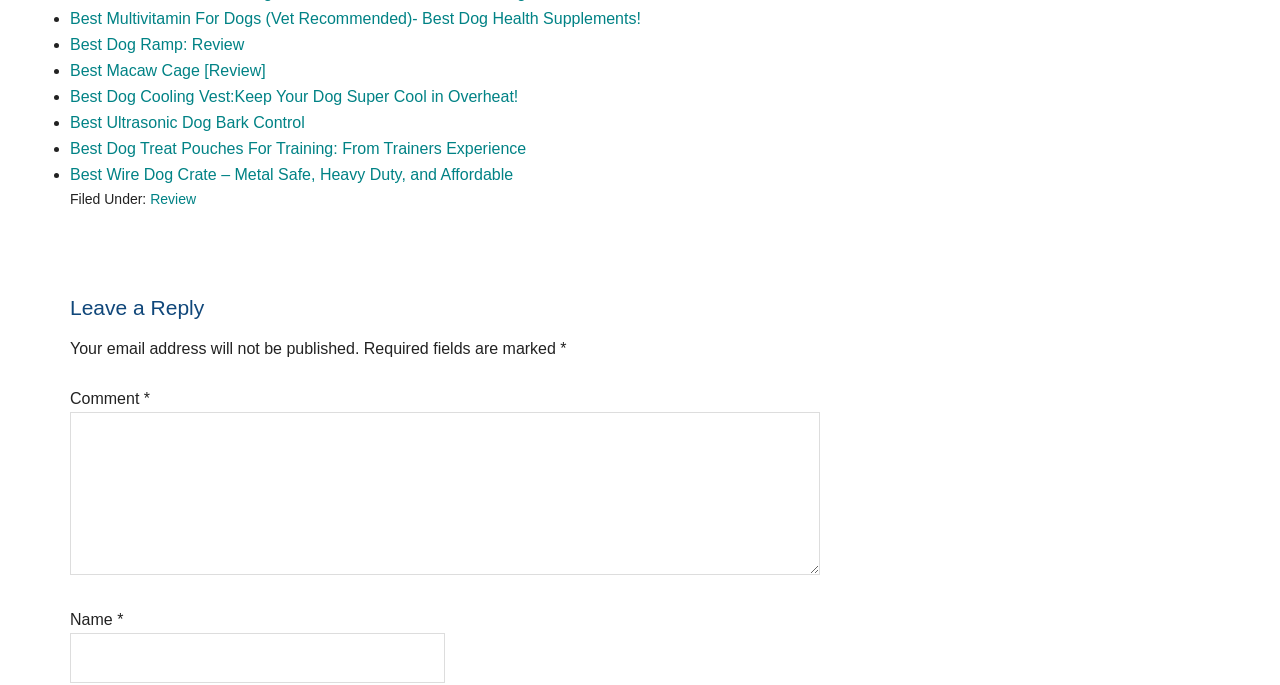Specify the bounding box coordinates of the area to click in order to execute this command: 'Click on the link to read about the best dog ramp'. The coordinates should consist of four float numbers ranging from 0 to 1, and should be formatted as [left, top, right, bottom].

[0.055, 0.053, 0.191, 0.078]